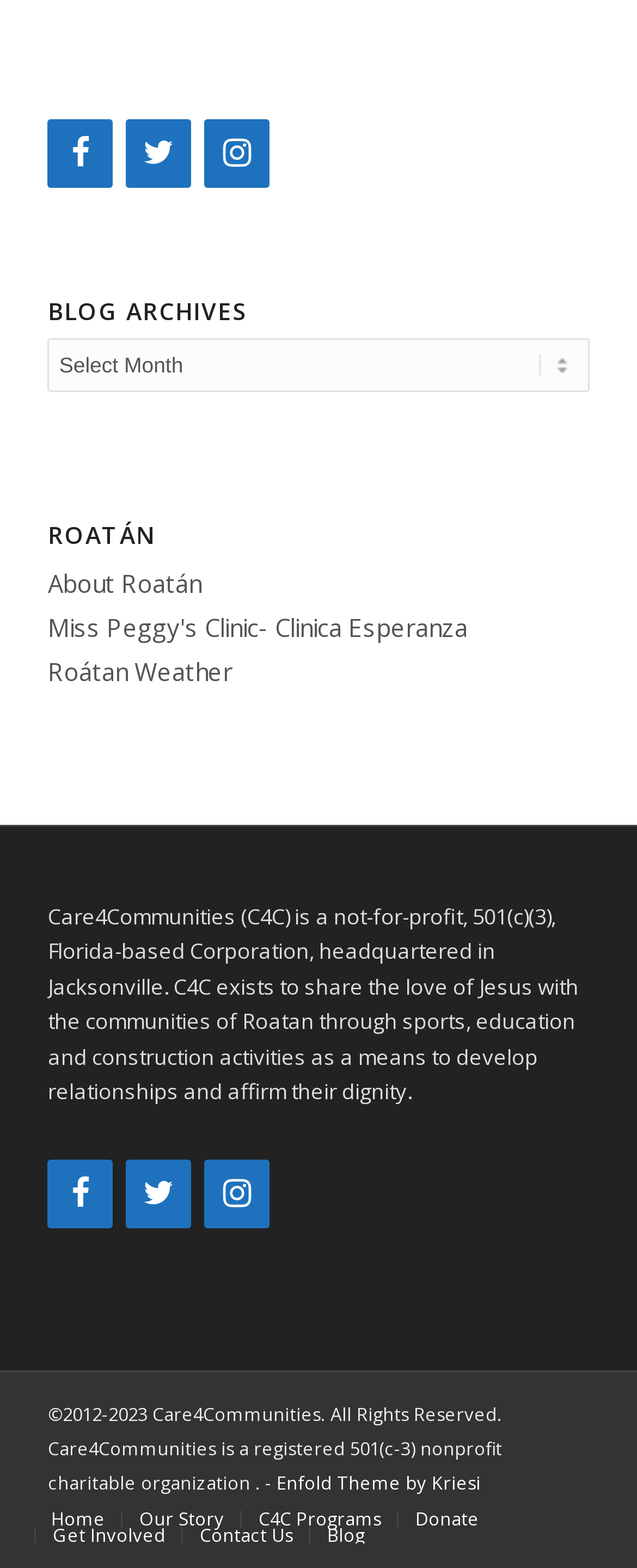Provide a one-word or one-phrase answer to the question:
What is the type of organization Care4Communities is?

Non-profit